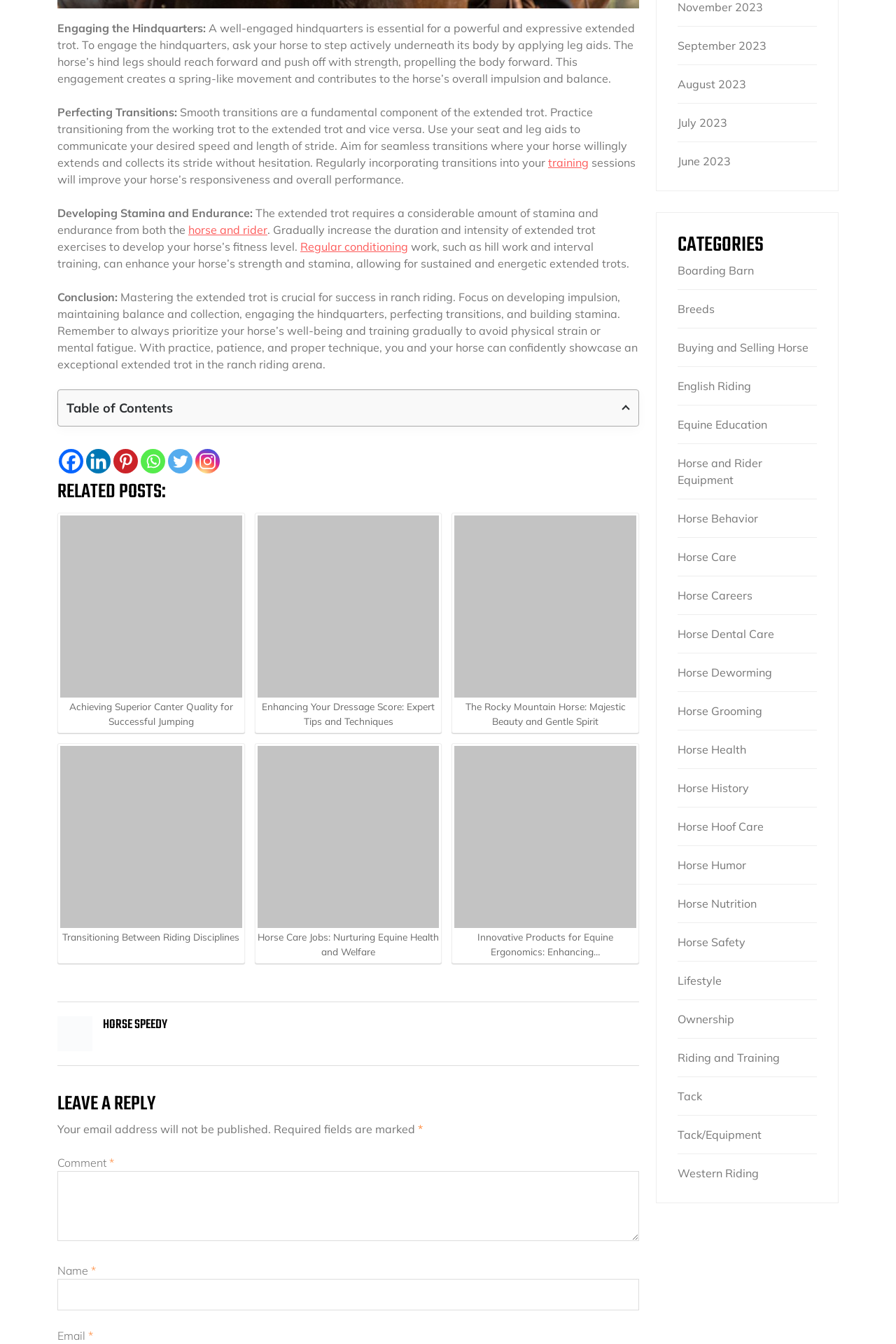Answer the question with a single word or phrase: 
What is the purpose of regular conditioning work?

Enhance horse's strength and stamina